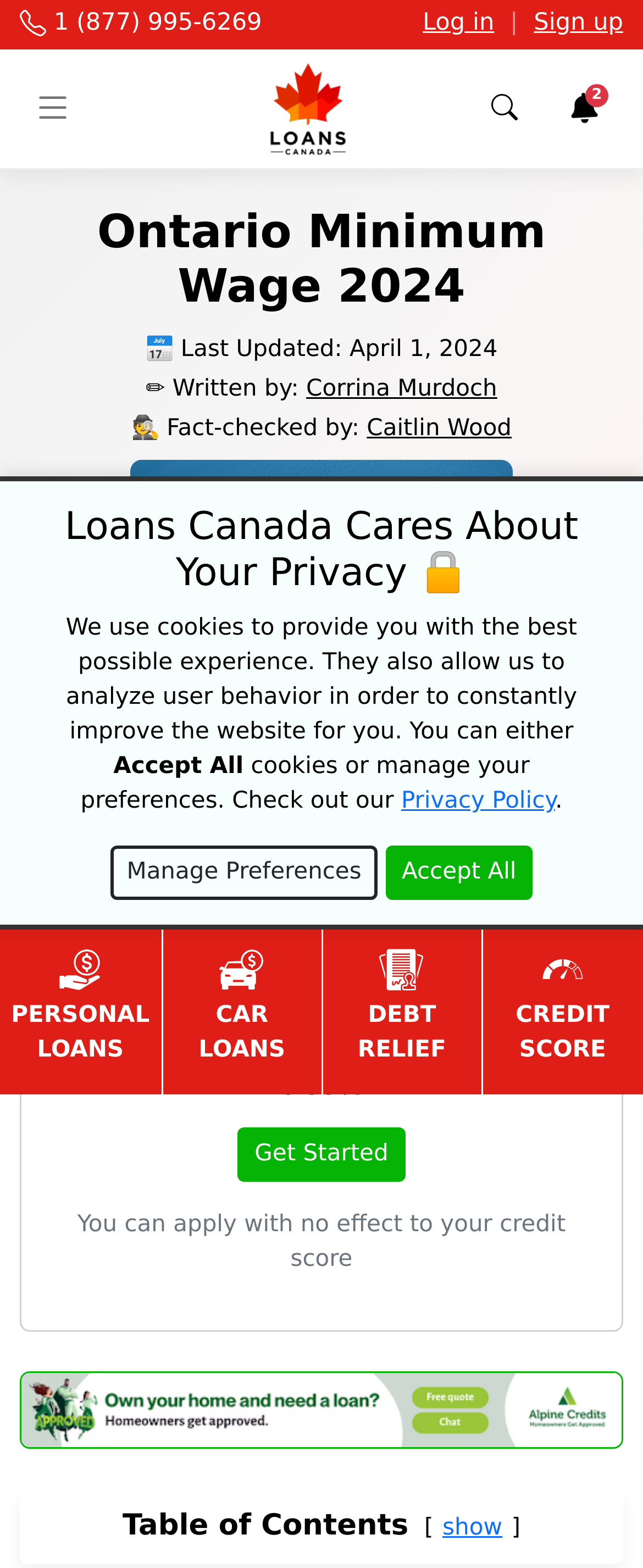Please mark the clickable region by giving the bounding box coordinates needed to complete this instruction: "Call the phone number".

[0.031, 0.004, 0.407, 0.027]